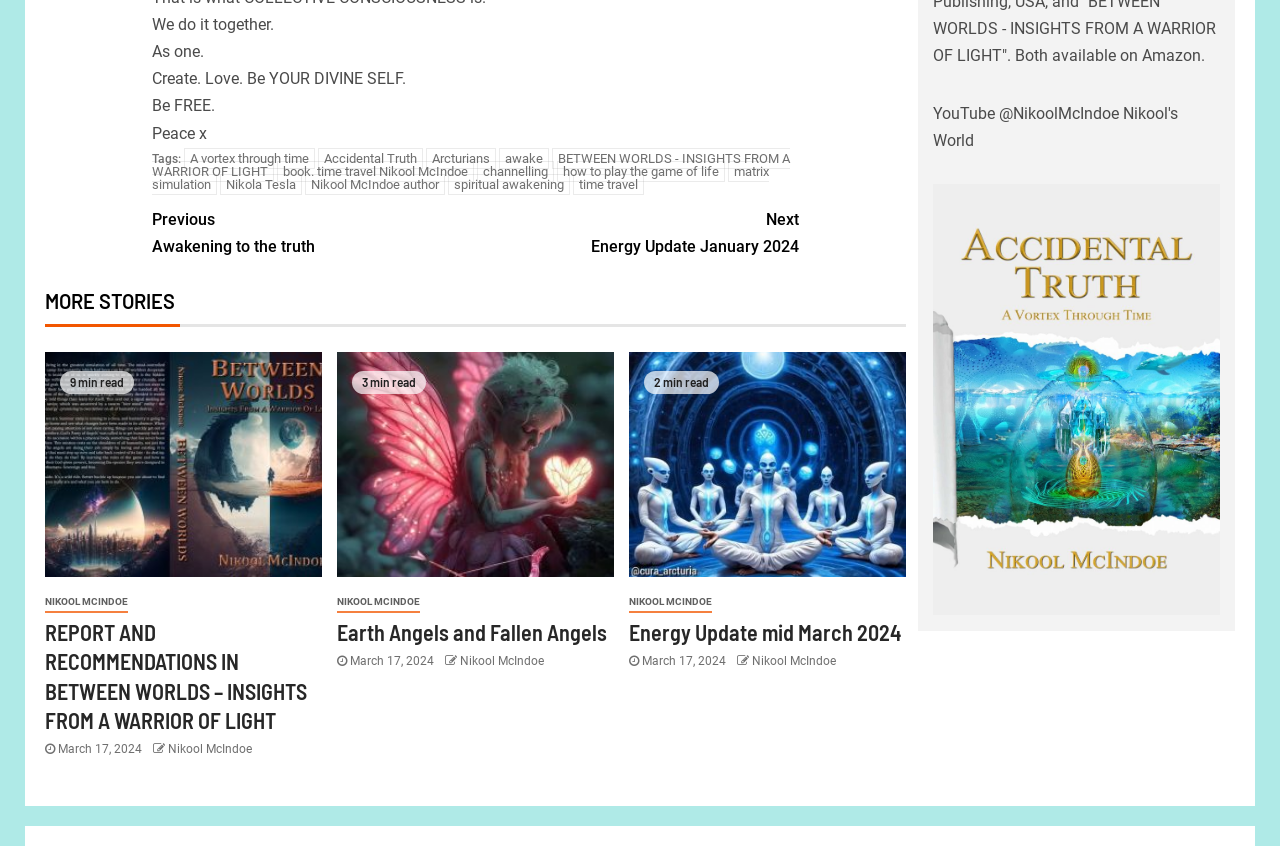Please find the bounding box coordinates for the clickable element needed to perform this instruction: "Click on the 'REPORT AND RECOMMENDATIONS IN BETWEEN WORLDS – INSIGHTS FROM A WARRIOR OF LIGHT' link".

[0.035, 0.732, 0.24, 0.866]